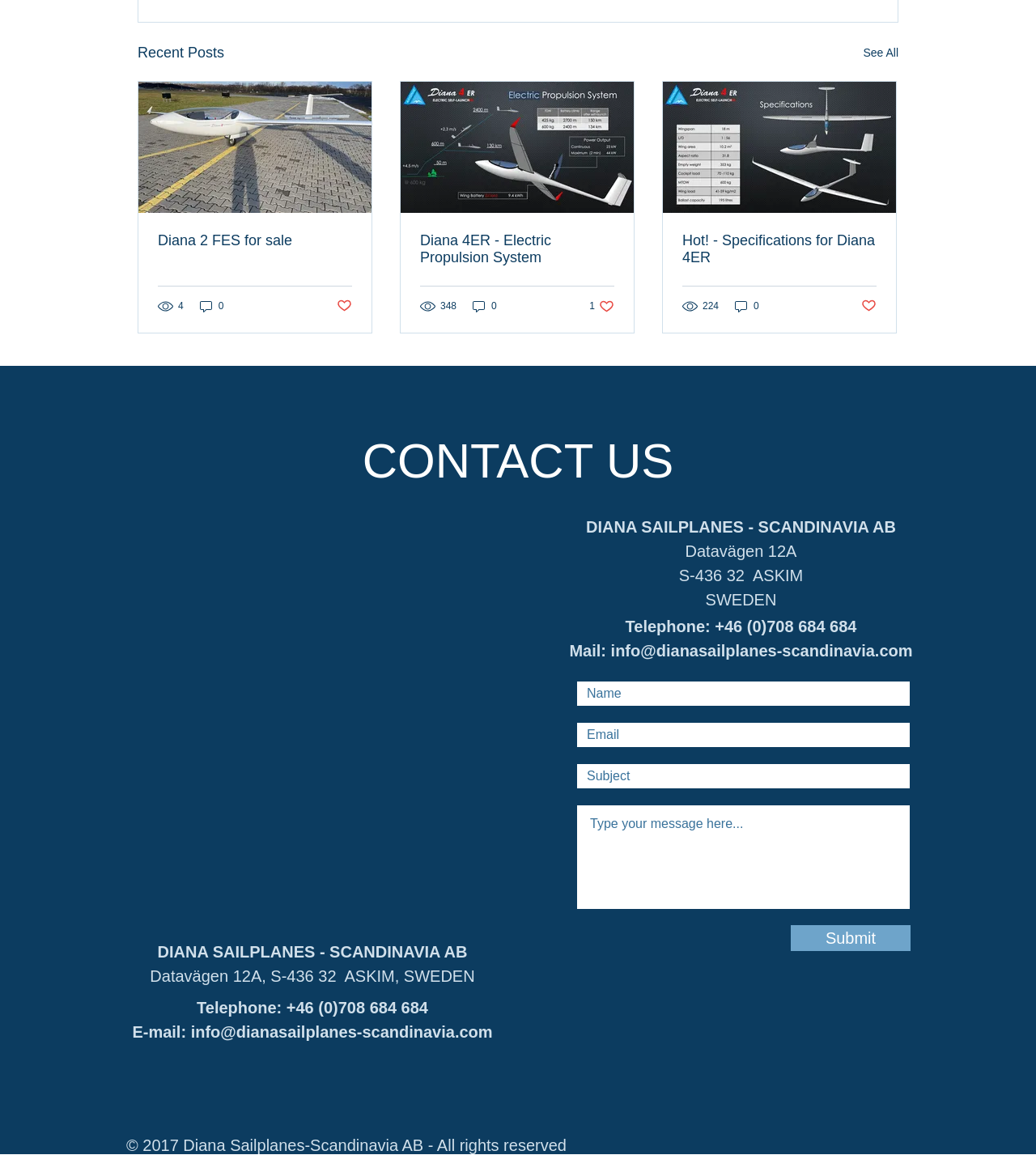What is the purpose of the form?
Please answer the question with as much detail as possible using the screenshot.

The form at the bottom of the webpage is used to contact the company, with fields for name, email, subject, and message. The form allows users to send a message to the company.